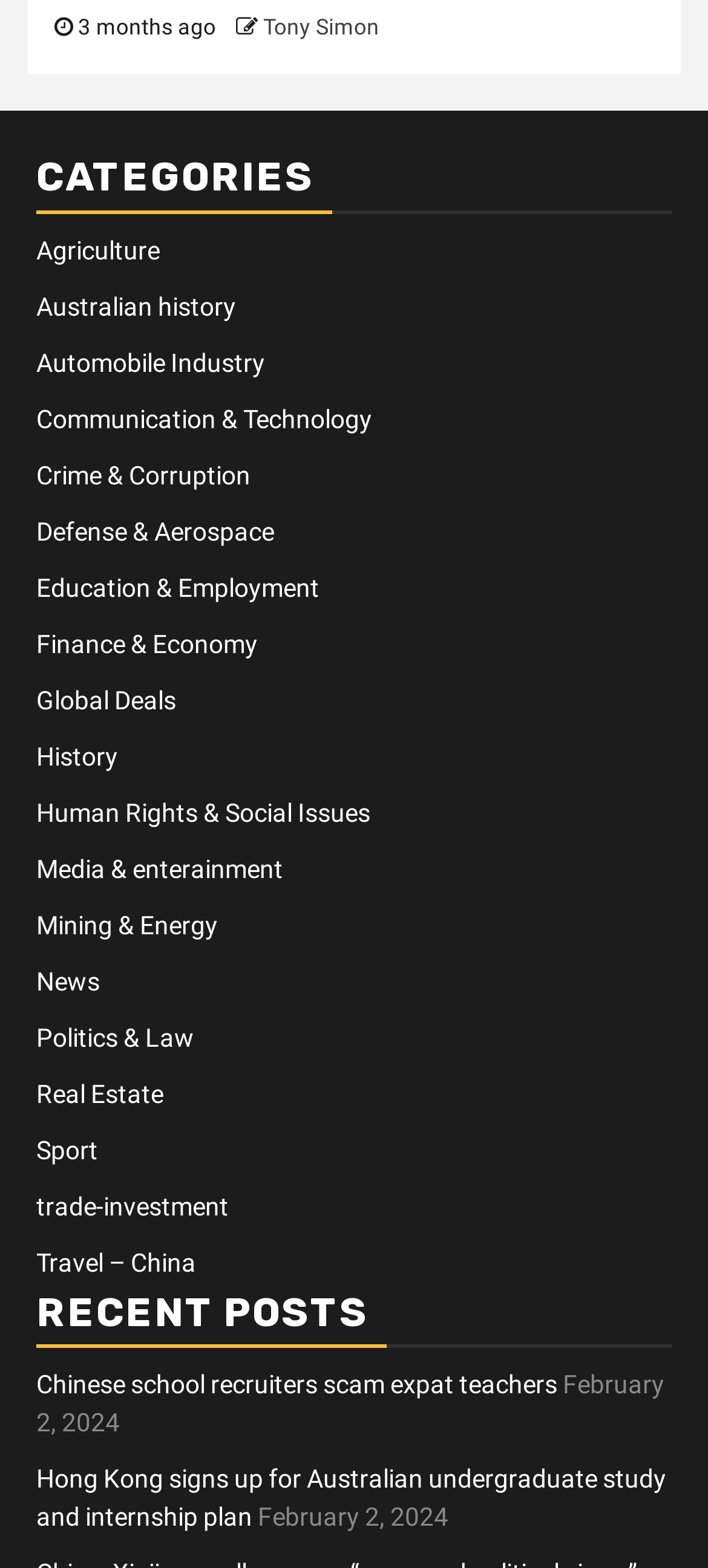Determine the bounding box coordinates of the UI element described by: "News".

[0.051, 0.616, 0.141, 0.635]